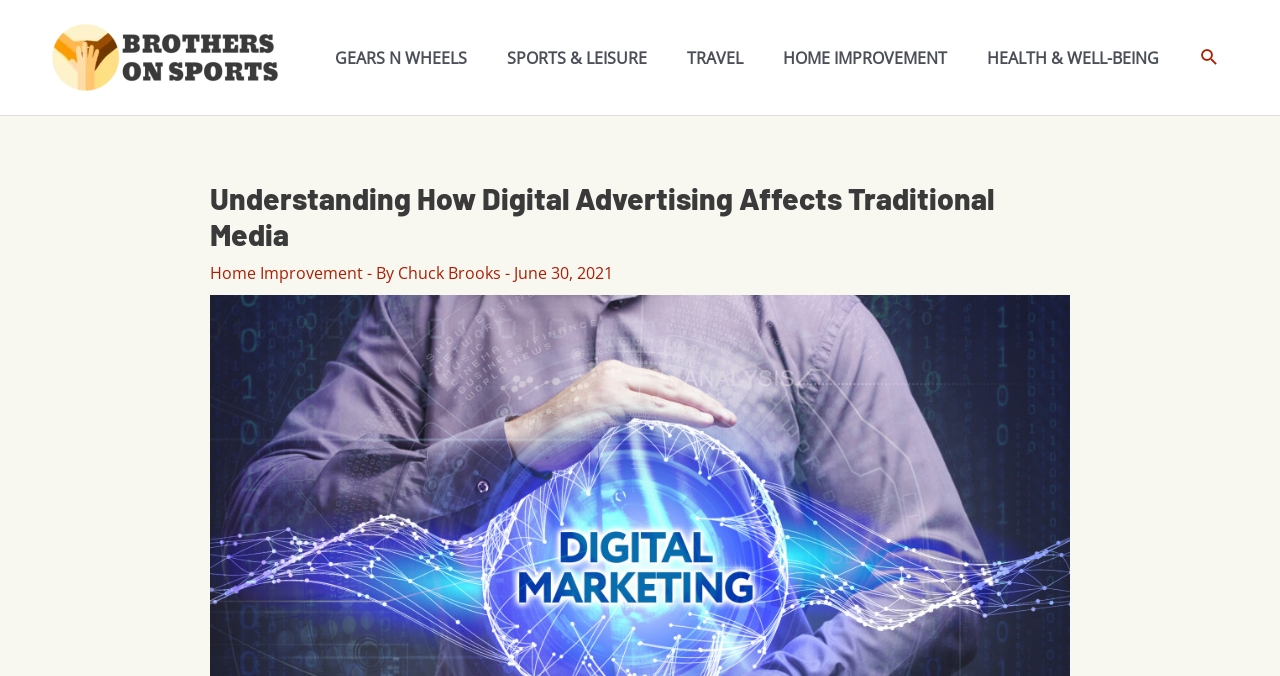Please identify the bounding box coordinates of the area I need to click to accomplish the following instruction: "Read the article by Chuck Brooks".

[0.311, 0.388, 0.395, 0.42]